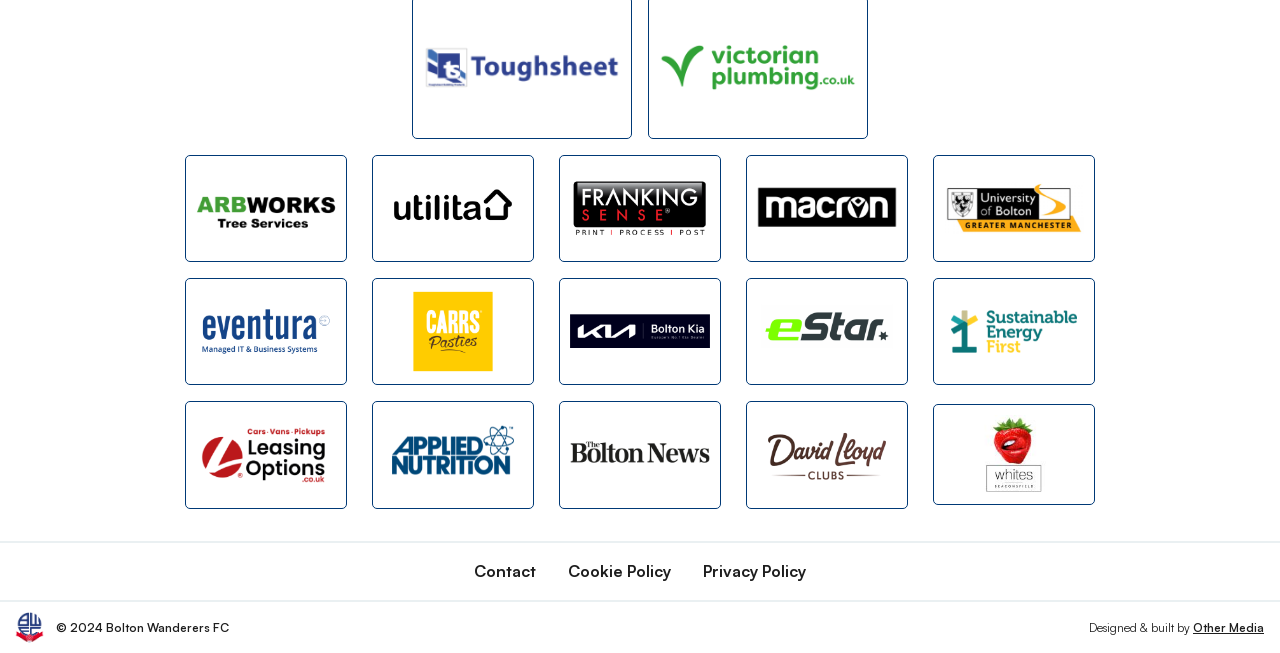How many images are there on the page?
From the screenshot, supply a one-word or short-phrase answer.

18